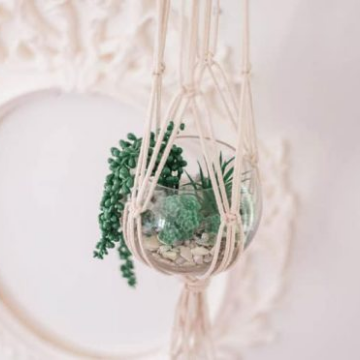Illustrate the scene in the image with a detailed description.

This image showcases a beautifully crafted macrame plant hanger, elegantly suspended from a textured background. Inside the transparent glass globe are lush, green faux succulents and a layer of decorative stones, creating a vibrant and inviting display. The intricate knots of the macrame add a touch of artisanal charm, enhancing the overall aesthetic of the piece. This DIY project exemplifies creativity, making it a perfect addition to home decor or as a thoughtful gift for teachers, potentially linked to various crafts or printables featured on a related blog.